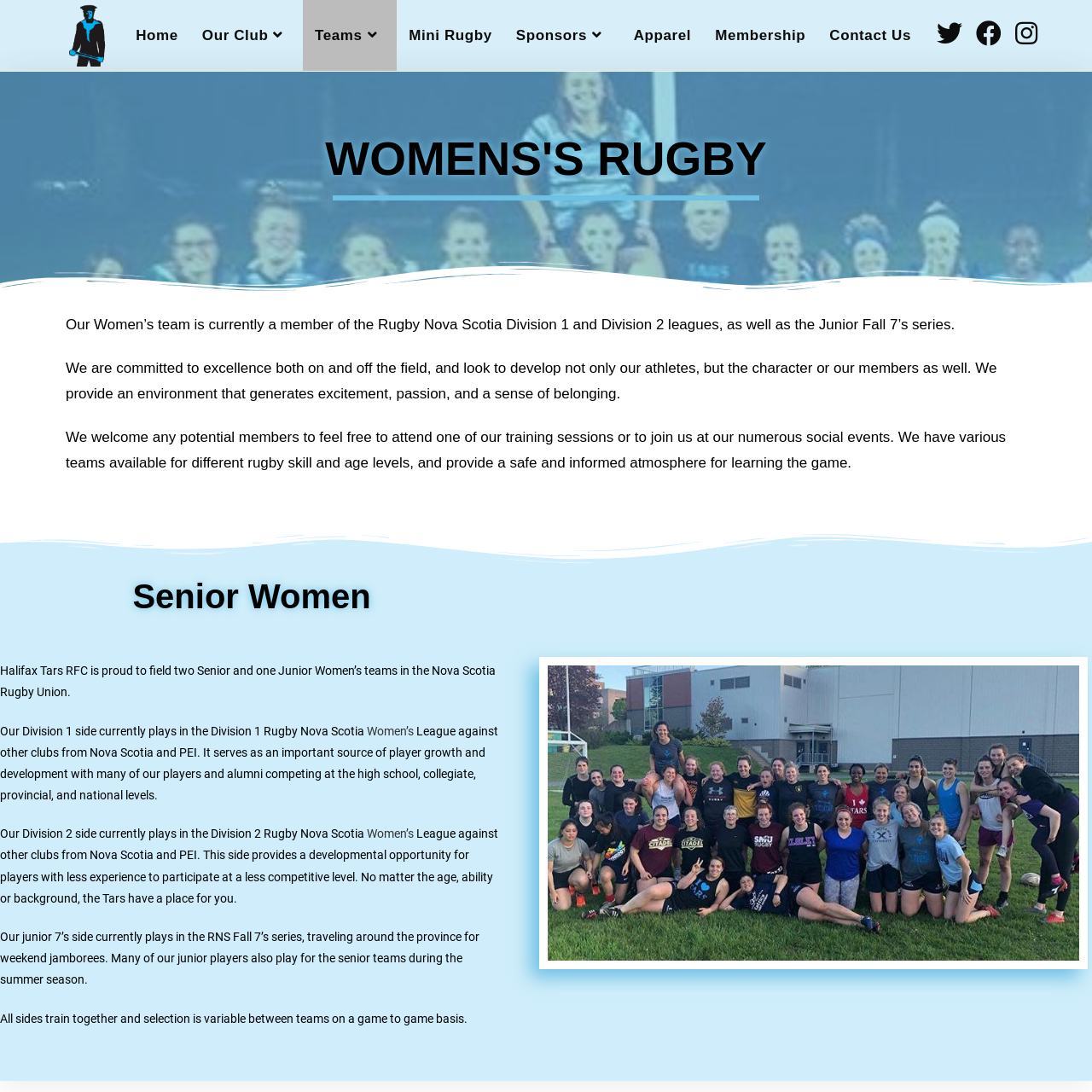What is the name of the league that the Division 1 side plays in?
Refer to the image and give a detailed response to the question.

The name of the league can be inferred from the text 'Our Division 1 side currently plays in the Division 1 Rugby Nova Scotia League against other clubs from Nova Scotia and PEI', which mentions the league name.